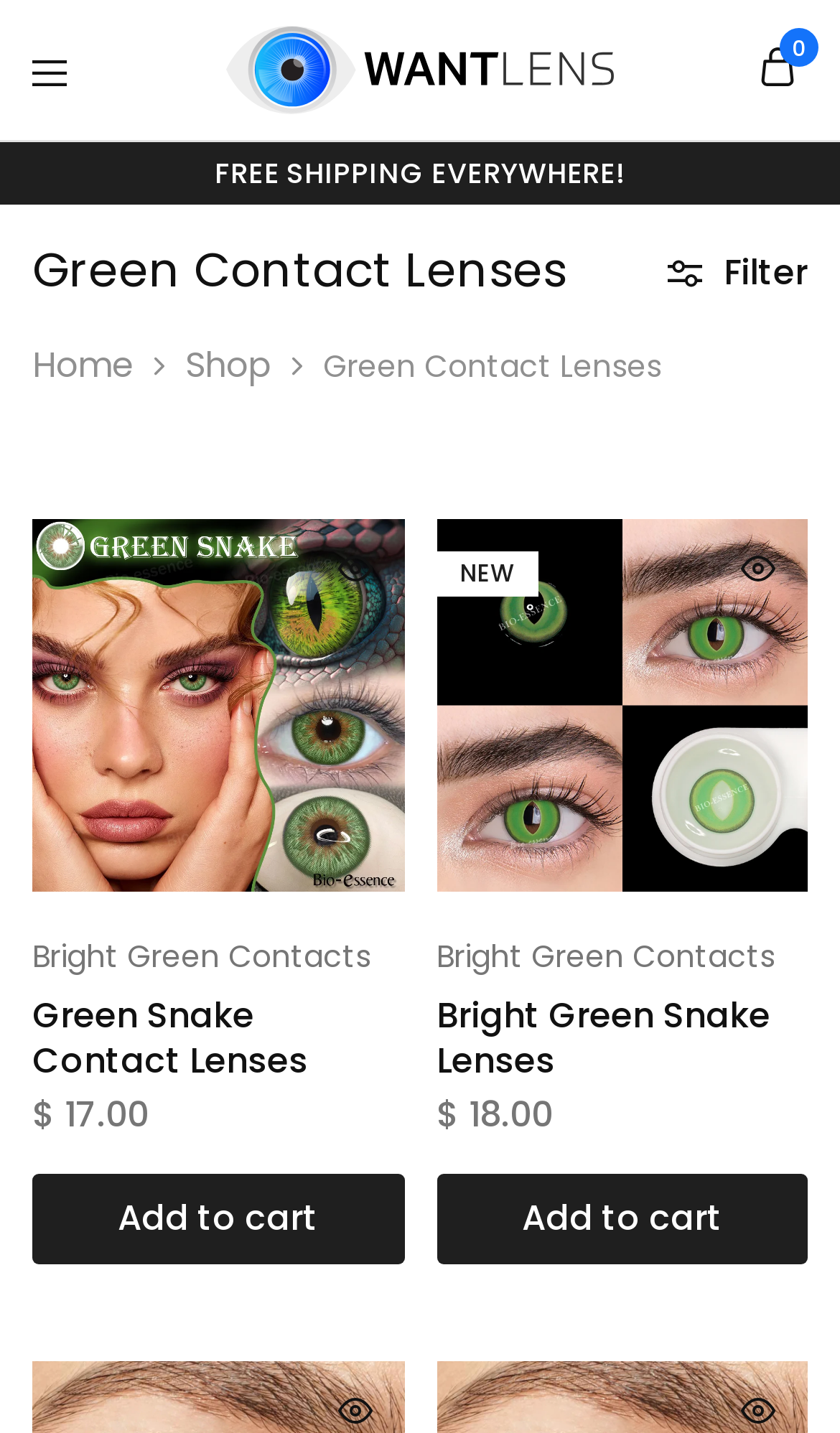Identify the bounding box coordinates of the clickable section necessary to follow the following instruction: "Go to the home page". The coordinates should be presented as four float numbers from 0 to 1, i.e., [left, top, right, bottom].

[0.038, 0.237, 0.159, 0.272]